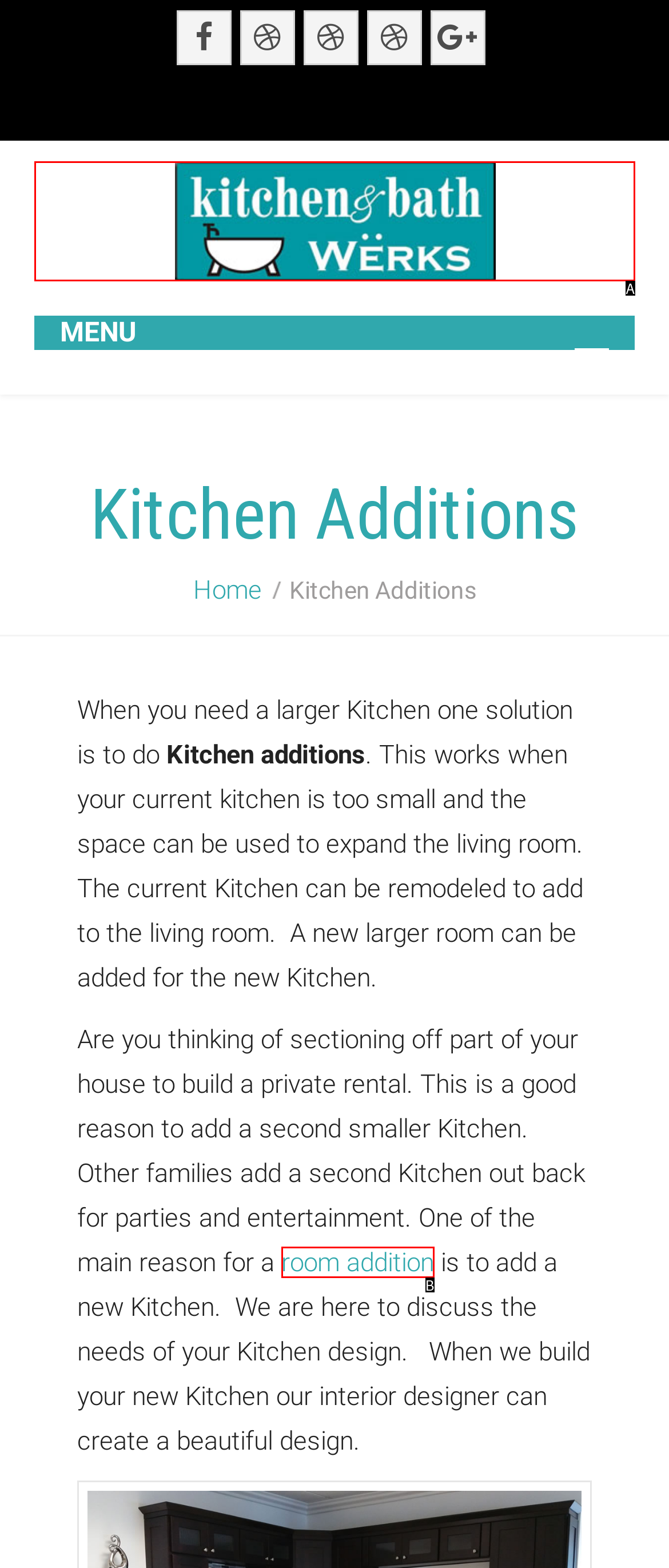Using the description: room addition, find the HTML element that matches it. Answer with the letter of the chosen option.

B